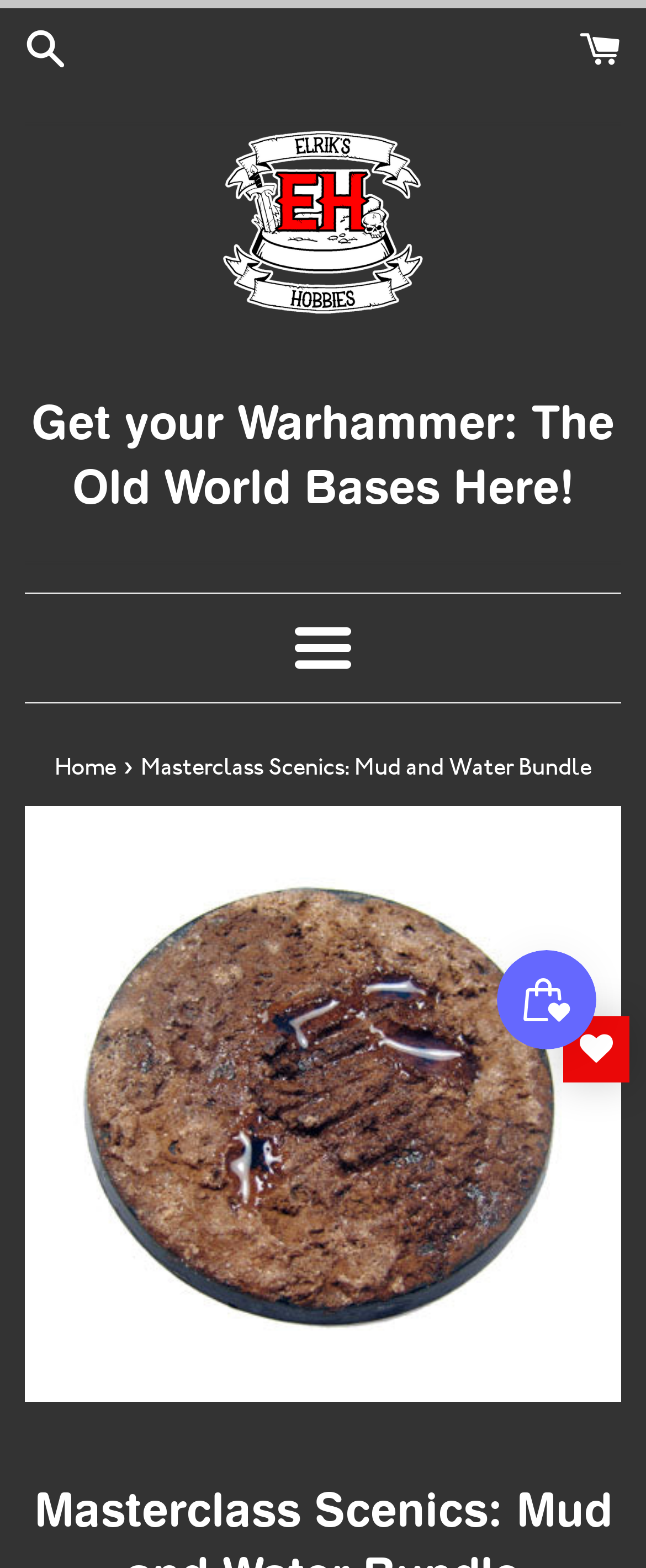Using the webpage screenshot, locate the HTML element that fits the following description and provide its bounding box: "Menu".

[0.457, 0.4, 0.543, 0.427]